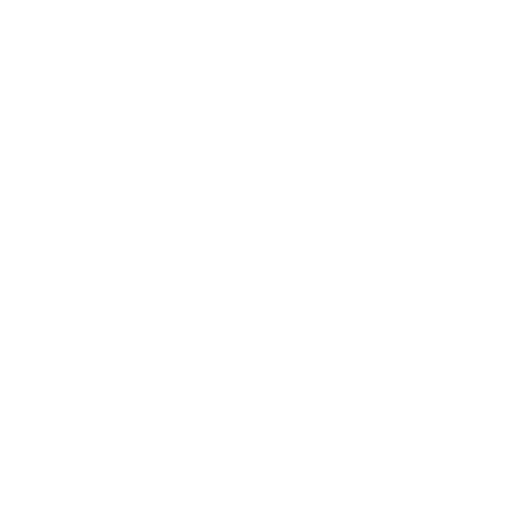What is the thickness of desktops the armrest can fit?
Please provide a single word or phrase in response based on the screenshot.

3.93 inches